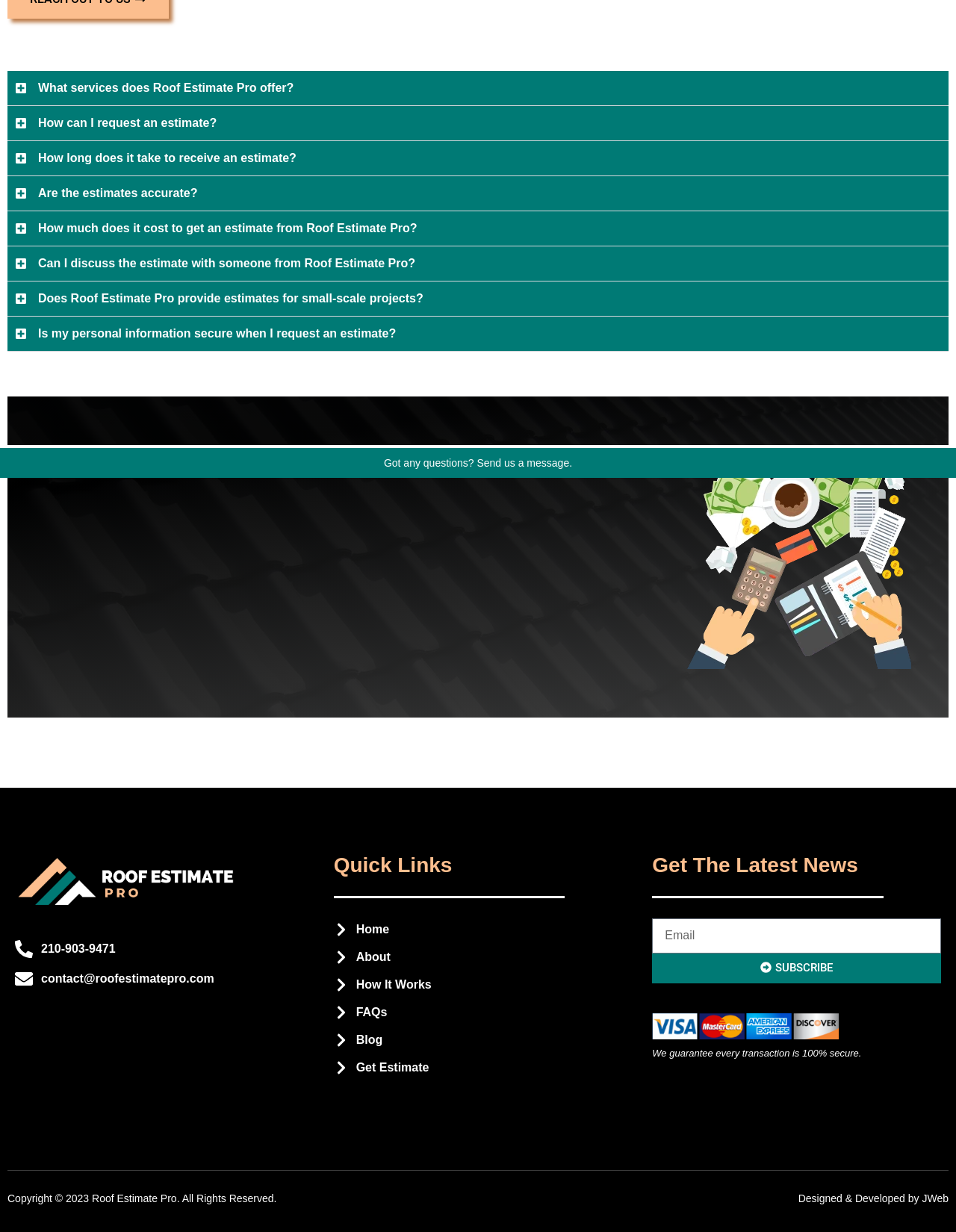Extract the bounding box for the UI element that matches this description: "Subscribe".

[0.682, 0.774, 0.984, 0.798]